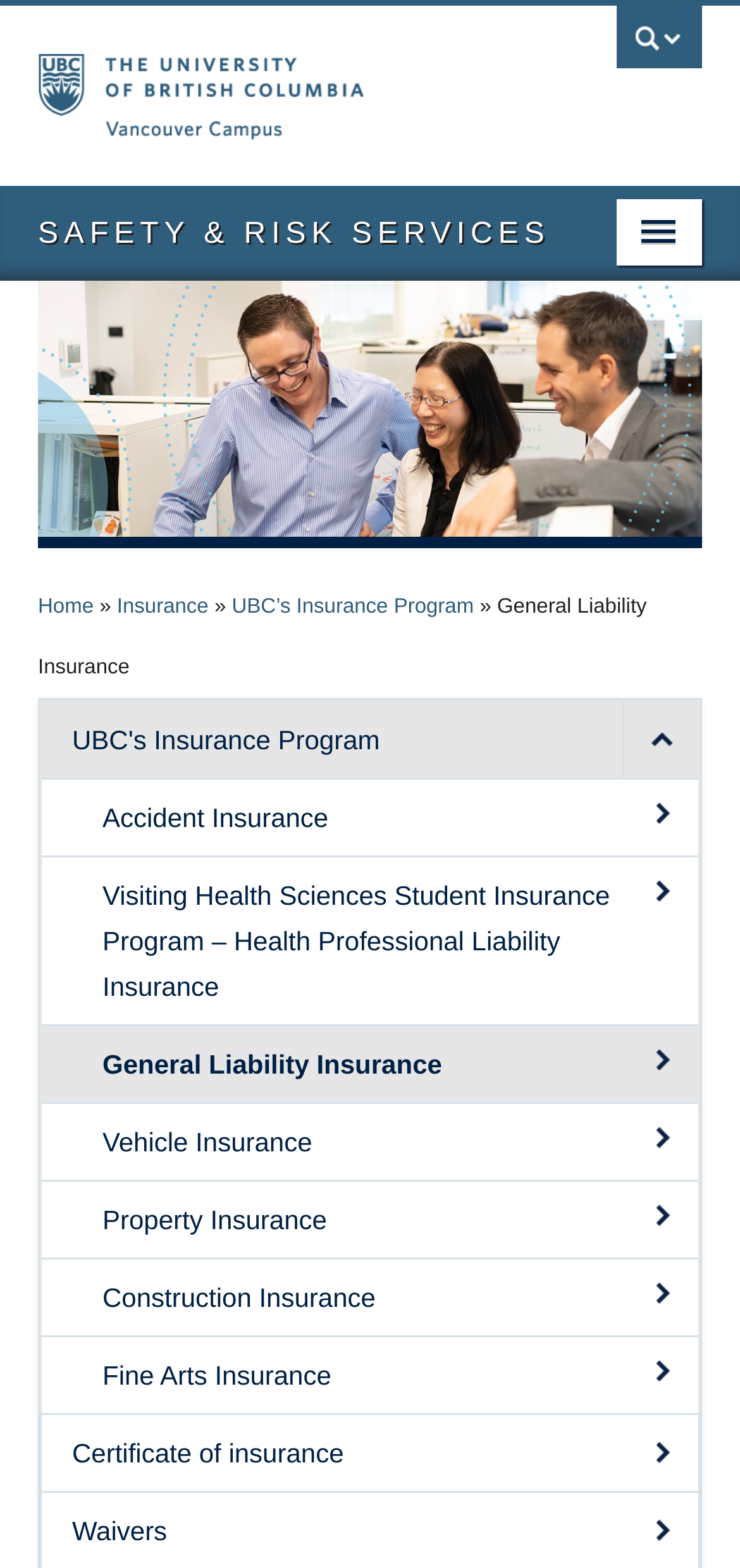Please give a succinct answer to the question in one word or phrase:
What is the name of the university?

The University of British Columbia